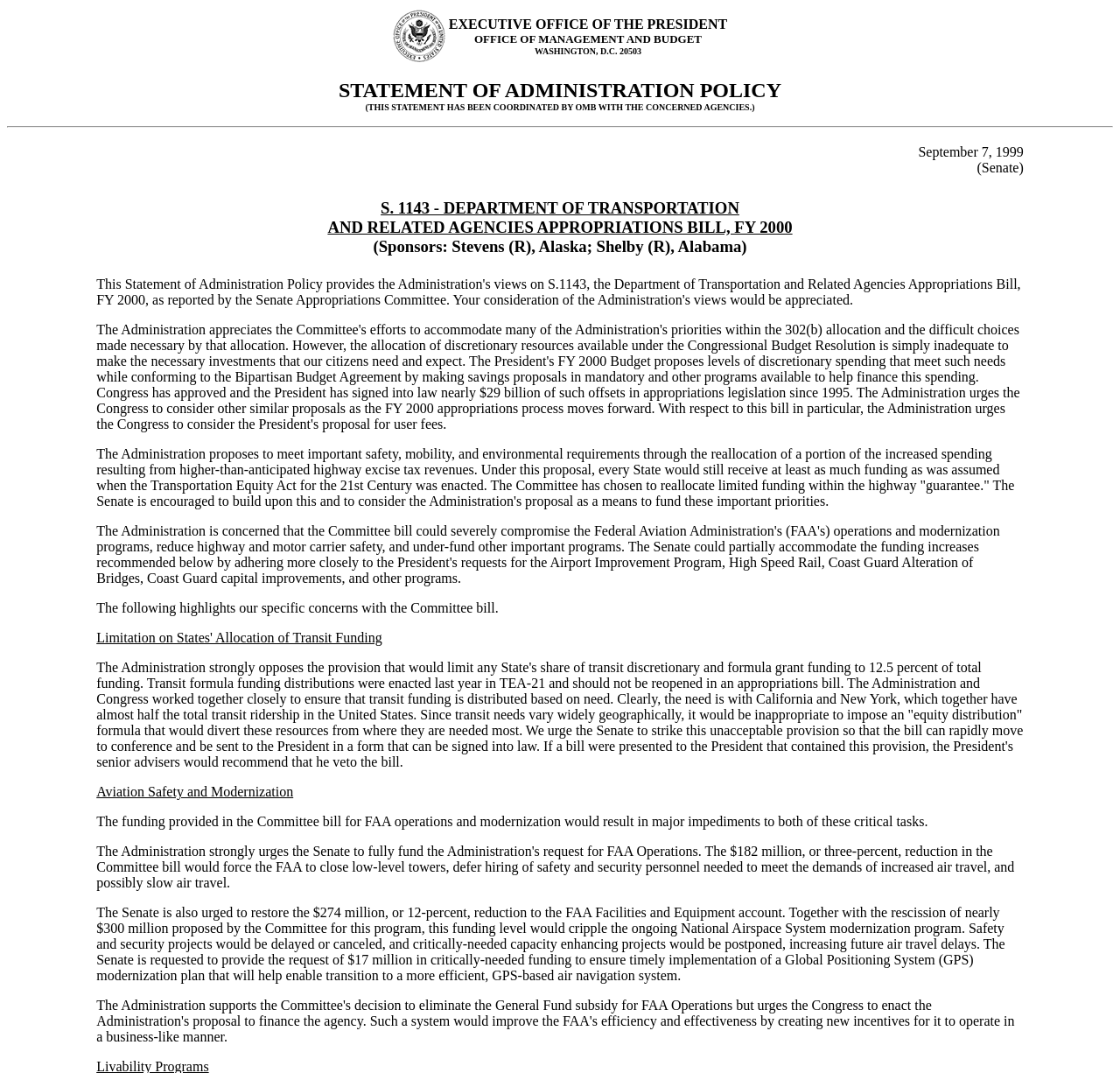What is the type of document mentioned?
Offer a detailed and exhaustive answer to the question.

The type of document is mentioned in the StaticText element with the text 'STATEMENT OF ADMINISTRATION POLICY' which is located above the separator element.